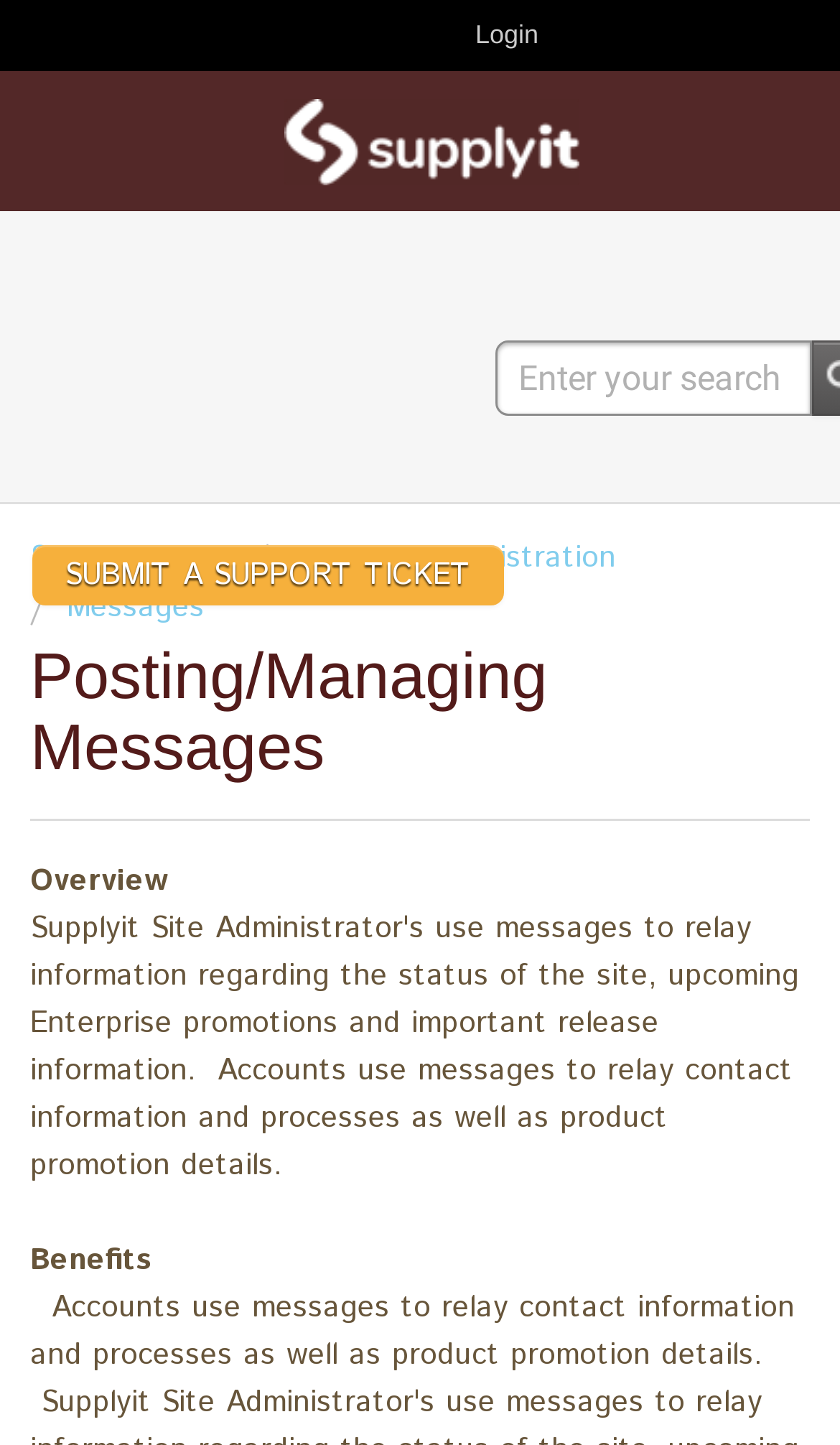Determine the bounding box coordinates for the HTML element mentioned in the following description: "Submit a Support Ticket". The coordinates should be a list of four floats ranging from 0 to 1, represented as [left, top, right, bottom].

[0.038, 0.378, 0.6, 0.419]